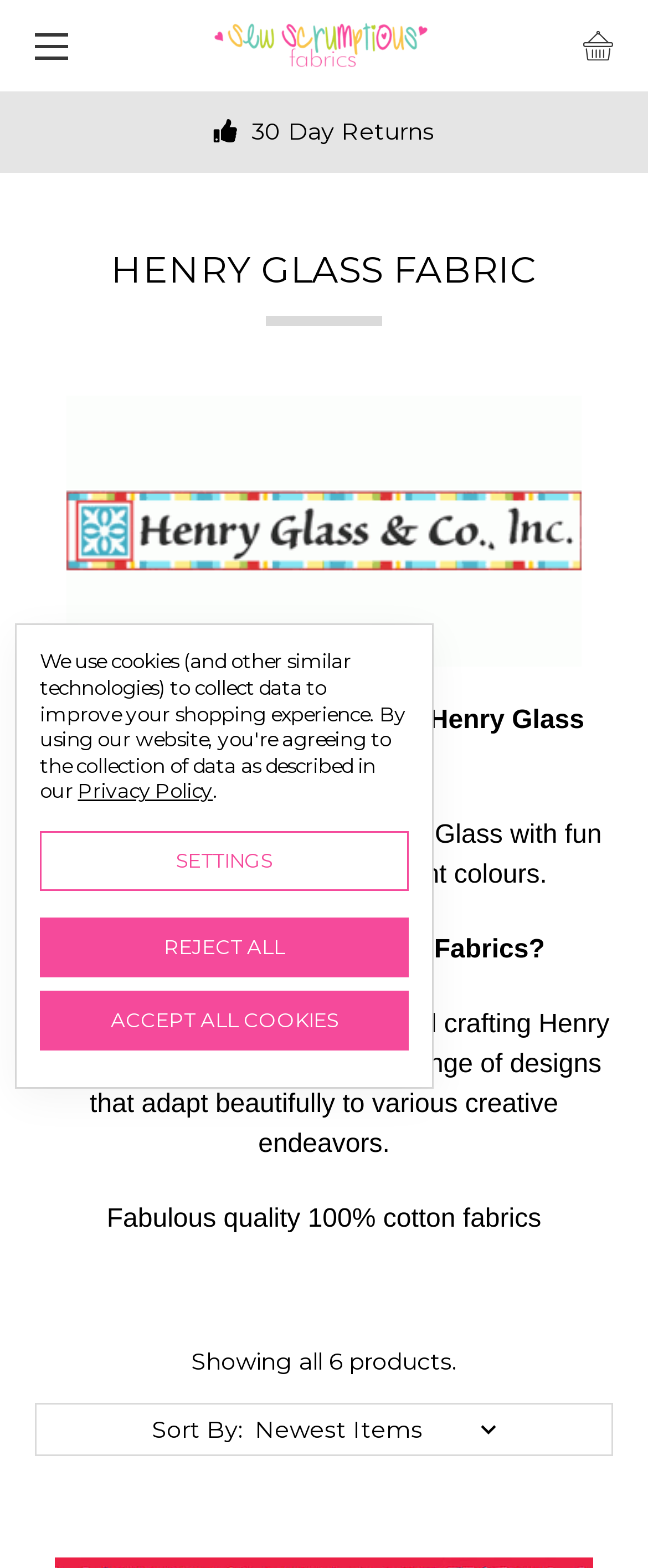Identify and provide the text content of the webpage's primary headline.

HENRY GLASS FABRIC